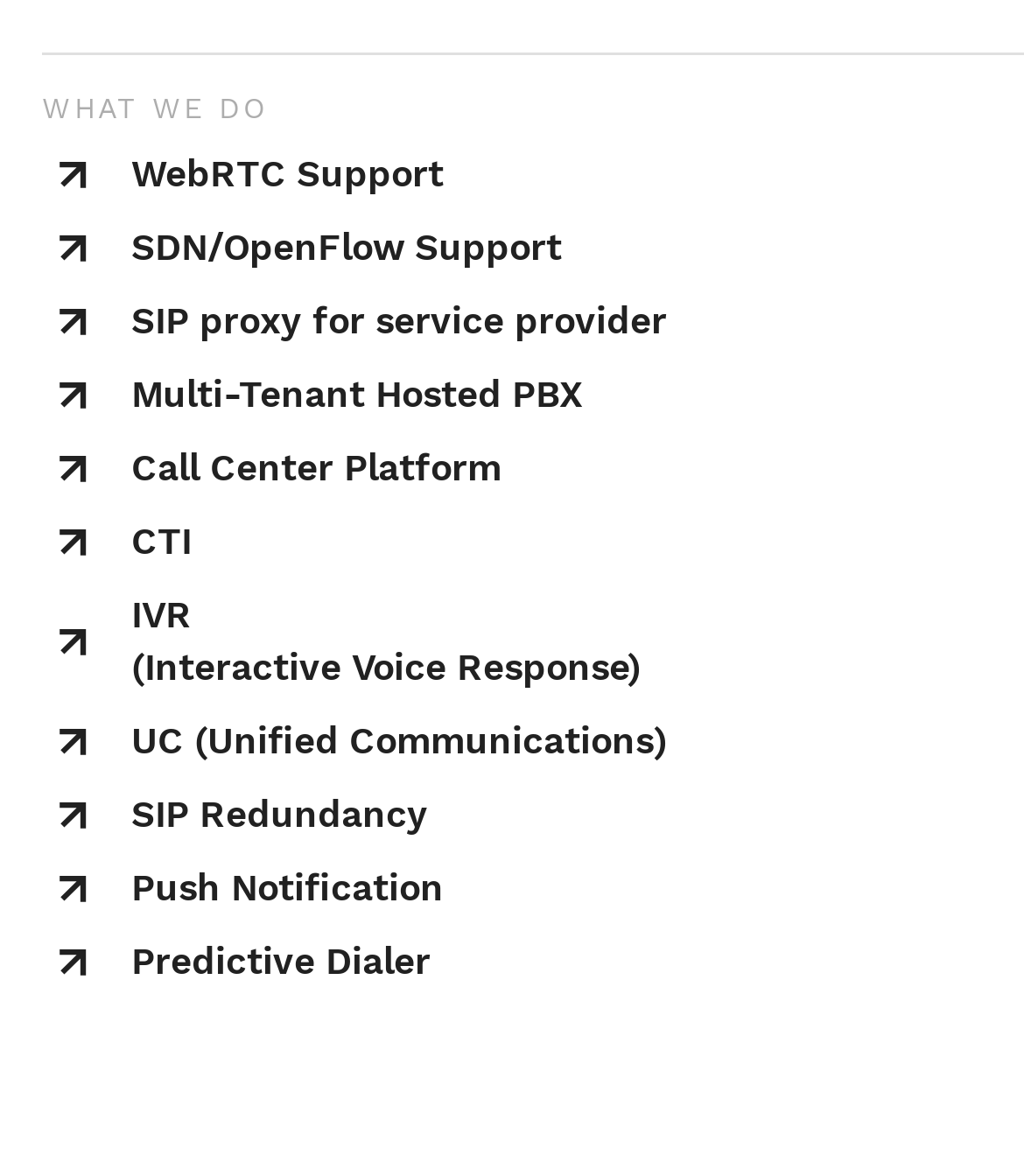How many characters are in the 'WHAT WE DO' static text?
Using the image as a reference, answer with just one word or a short phrase.

11